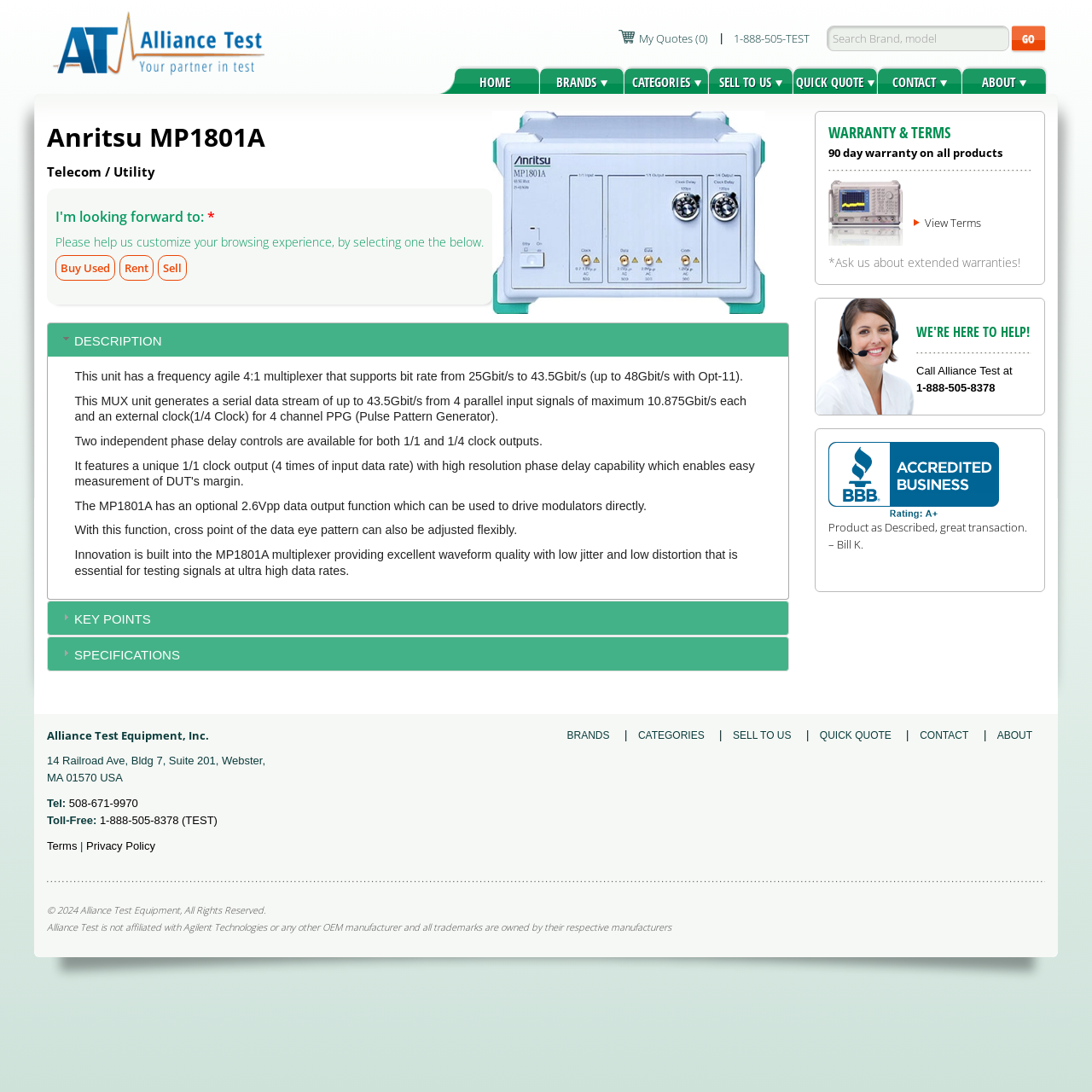Identify the bounding box coordinates of the section that should be clicked to achieve the task described: "Search for a product".

[0.757, 0.023, 0.924, 0.047]